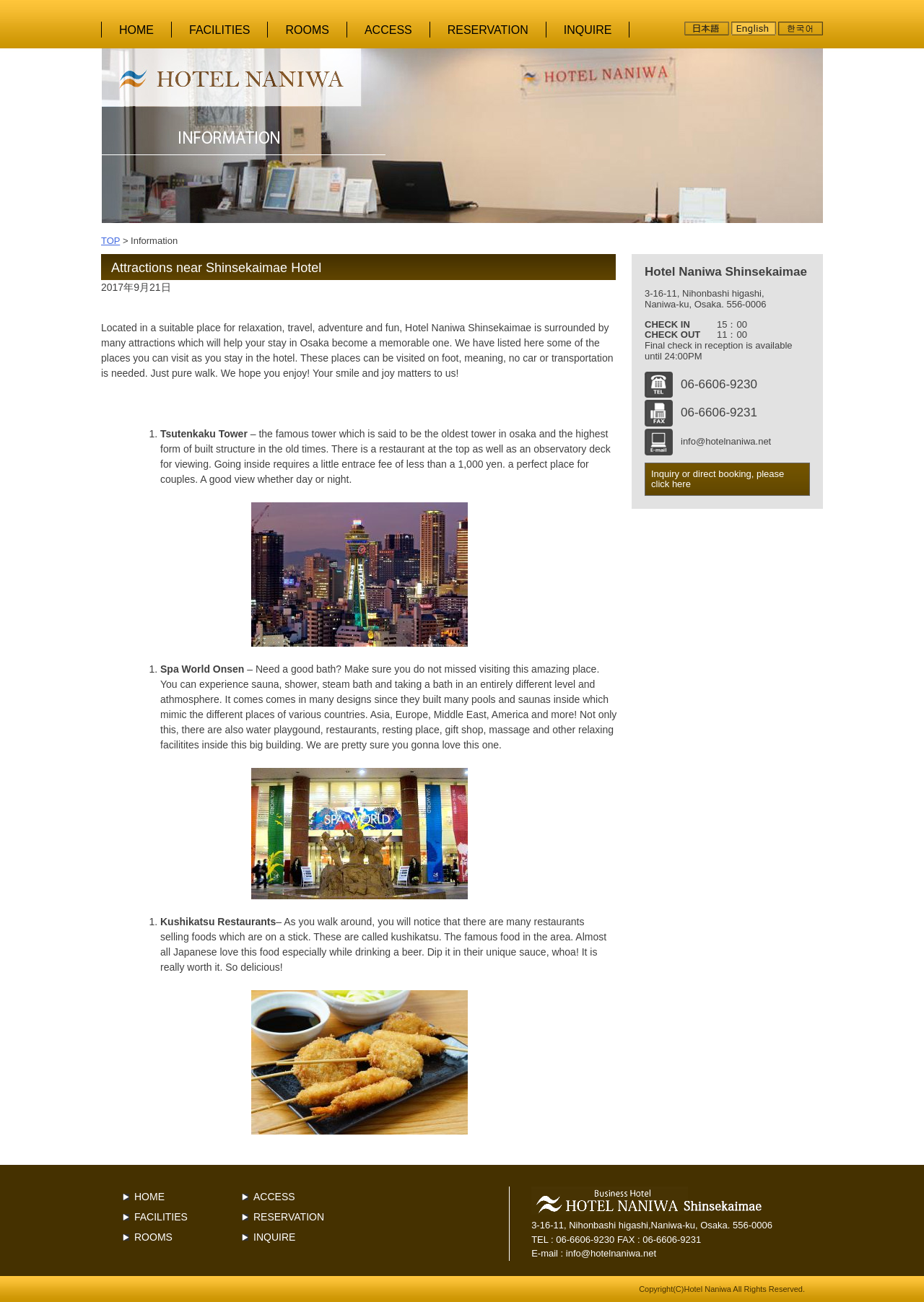Predict the bounding box coordinates of the area that should be clicked to accomplish the following instruction: "Check the 'ACCESS' information". The bounding box coordinates should consist of four float numbers between 0 and 1, i.e., [left, top, right, bottom].

[0.394, 0.017, 0.446, 0.03]